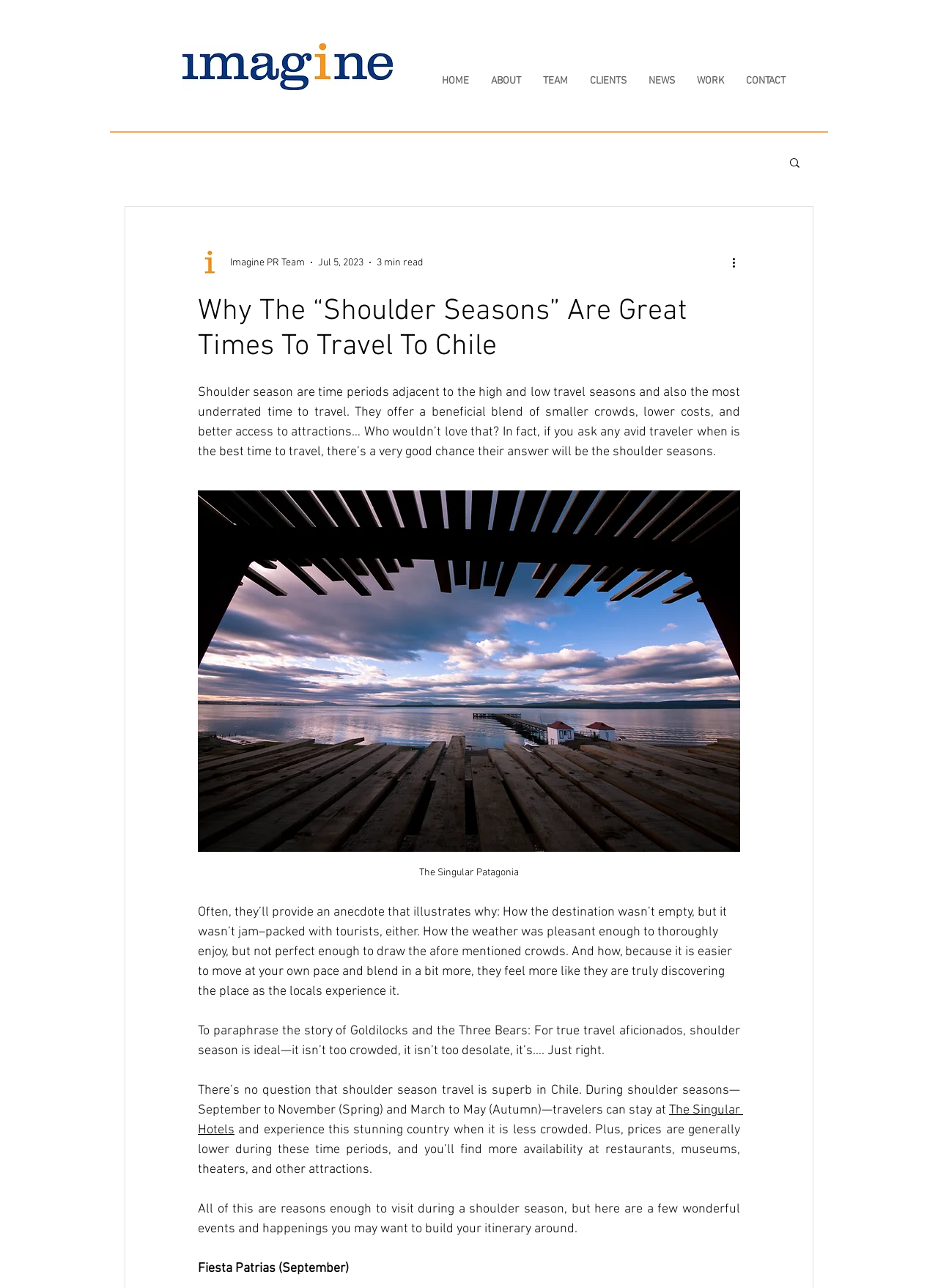Provide a single word or phrase answer to the question: 
What is the author's tone in this article?

Informative